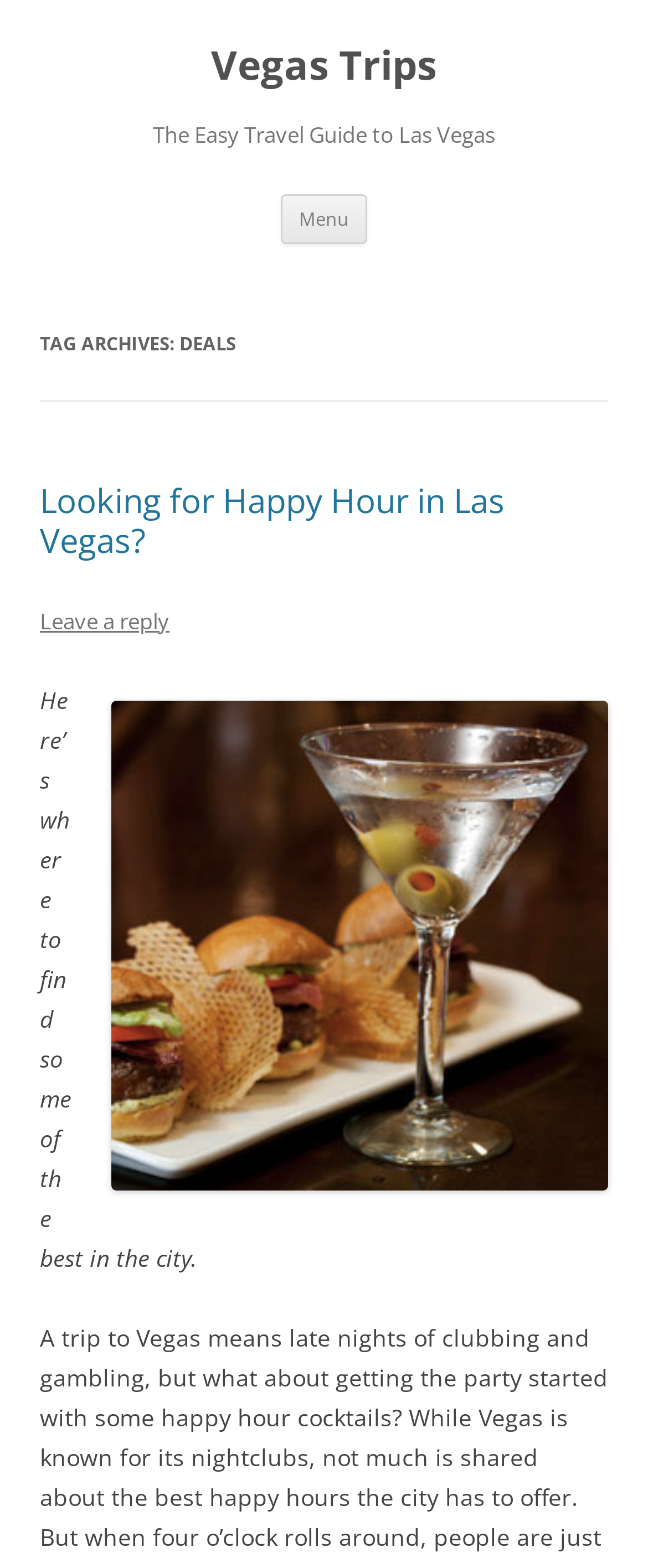What is the category of the archives?
Please analyze the image and answer the question with as much detail as possible.

The category of the archives can be determined by looking at the heading 'TAG ARCHIVES: DEALS' which indicates that the current webpage is showing archives related to deals.